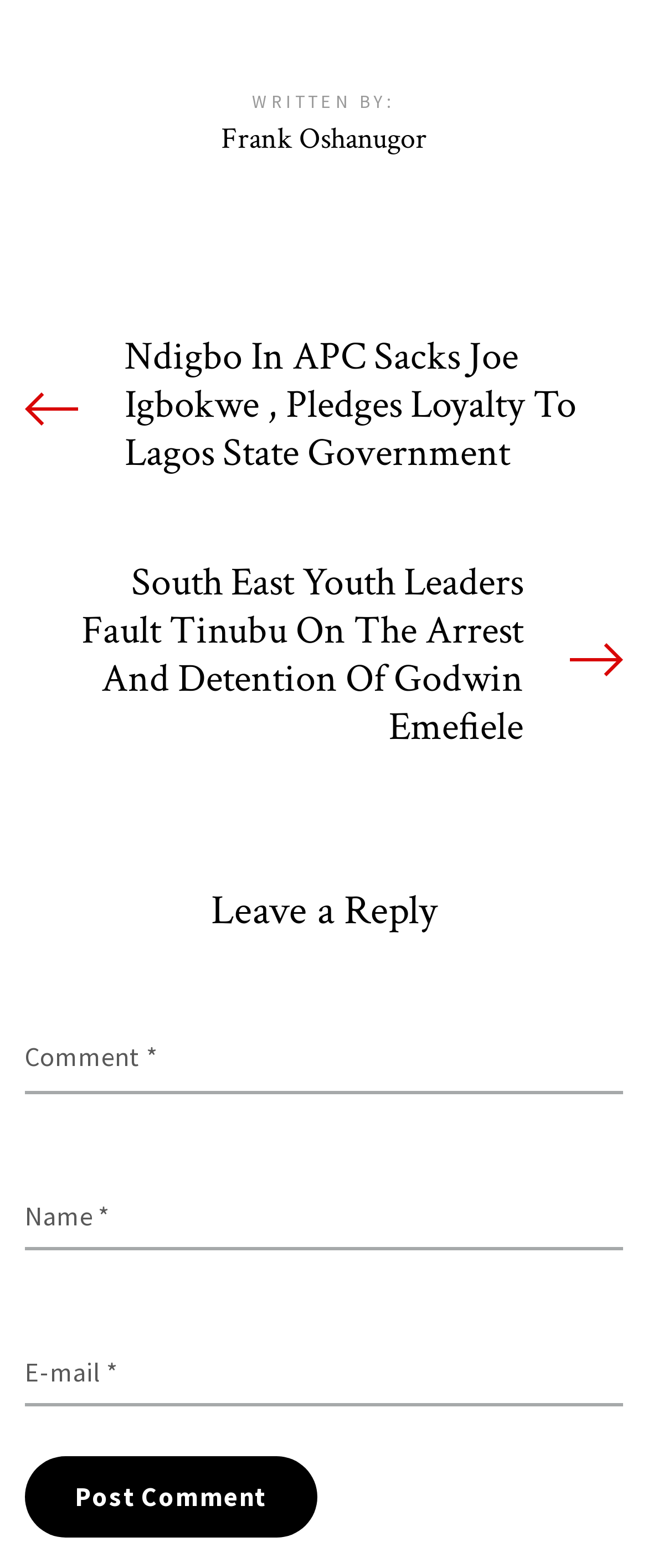What is the position of the 'Leave a Reply' heading?
Please answer the question with as much detail as possible using the screenshot.

The 'Leave a Reply' heading is positioned above the comment form, as its y1 coordinate (0.565) is smaller than the y1 coordinates of the form elements, indicating that it is located above them.